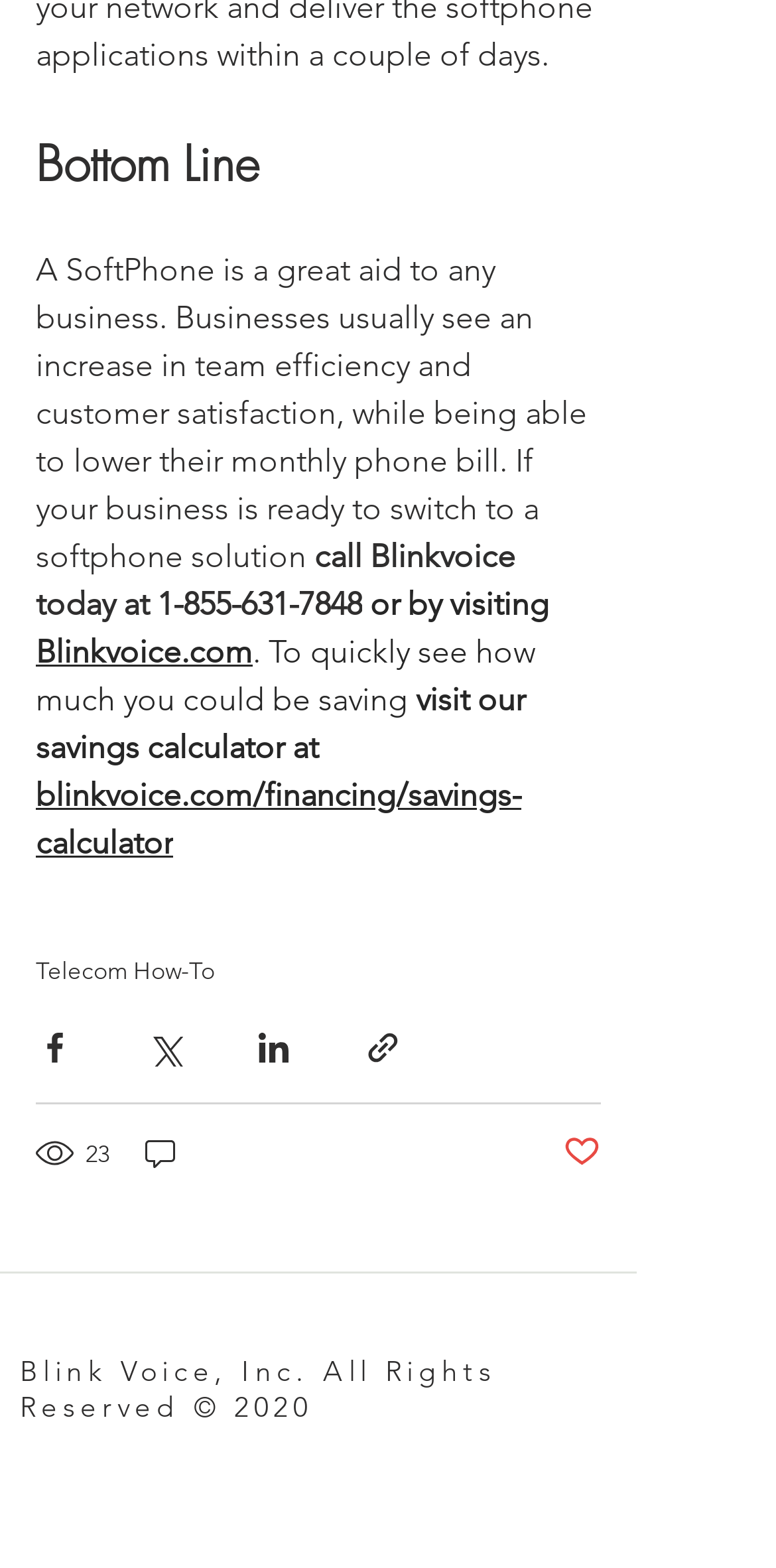Please determine the bounding box coordinates of the section I need to click to accomplish this instruction: "Share via Facebook".

[0.046, 0.656, 0.095, 0.68]